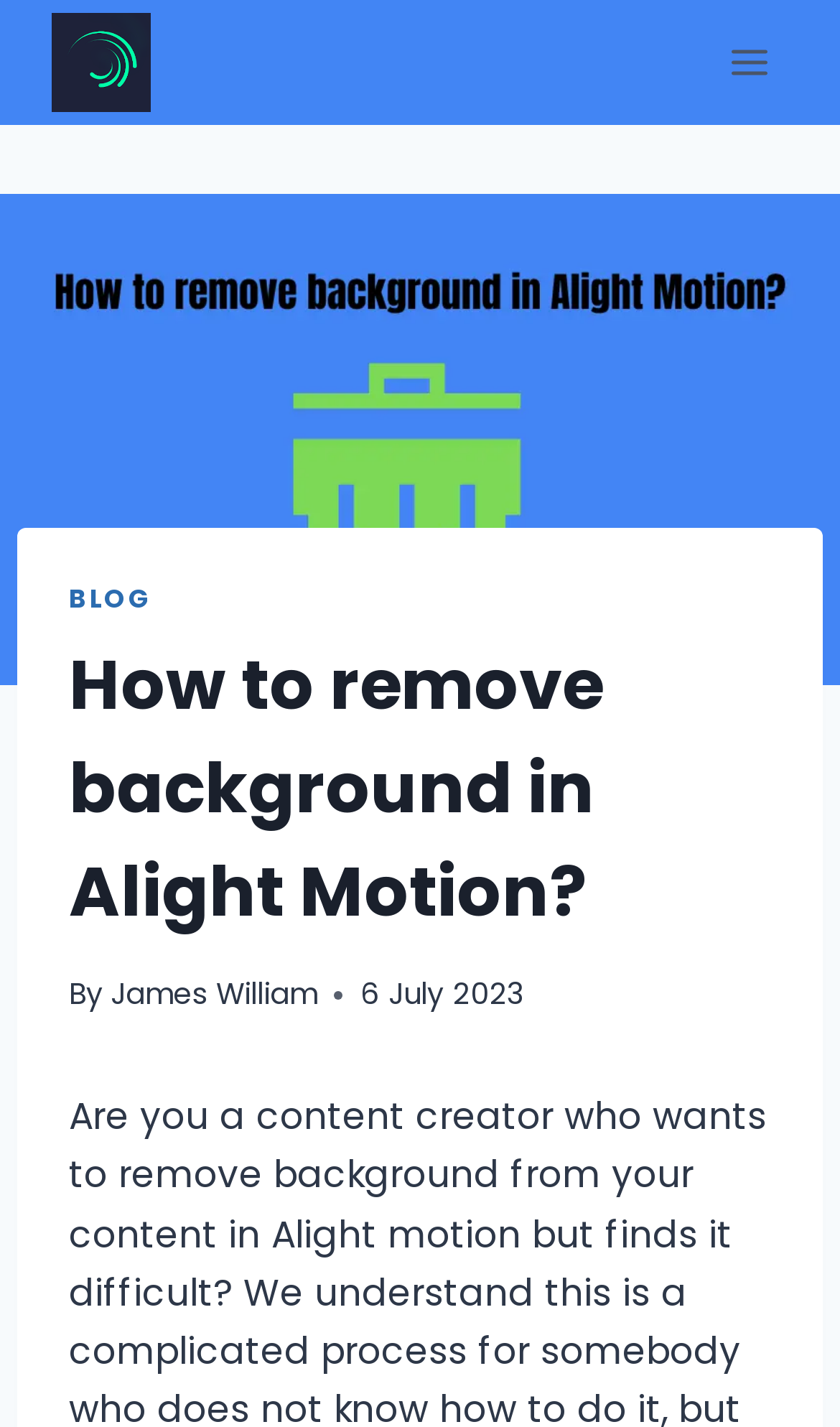Answer the question in one word or a short phrase:
When was the article 'How to remove background in Alight Motion?' published?

6 July 2023